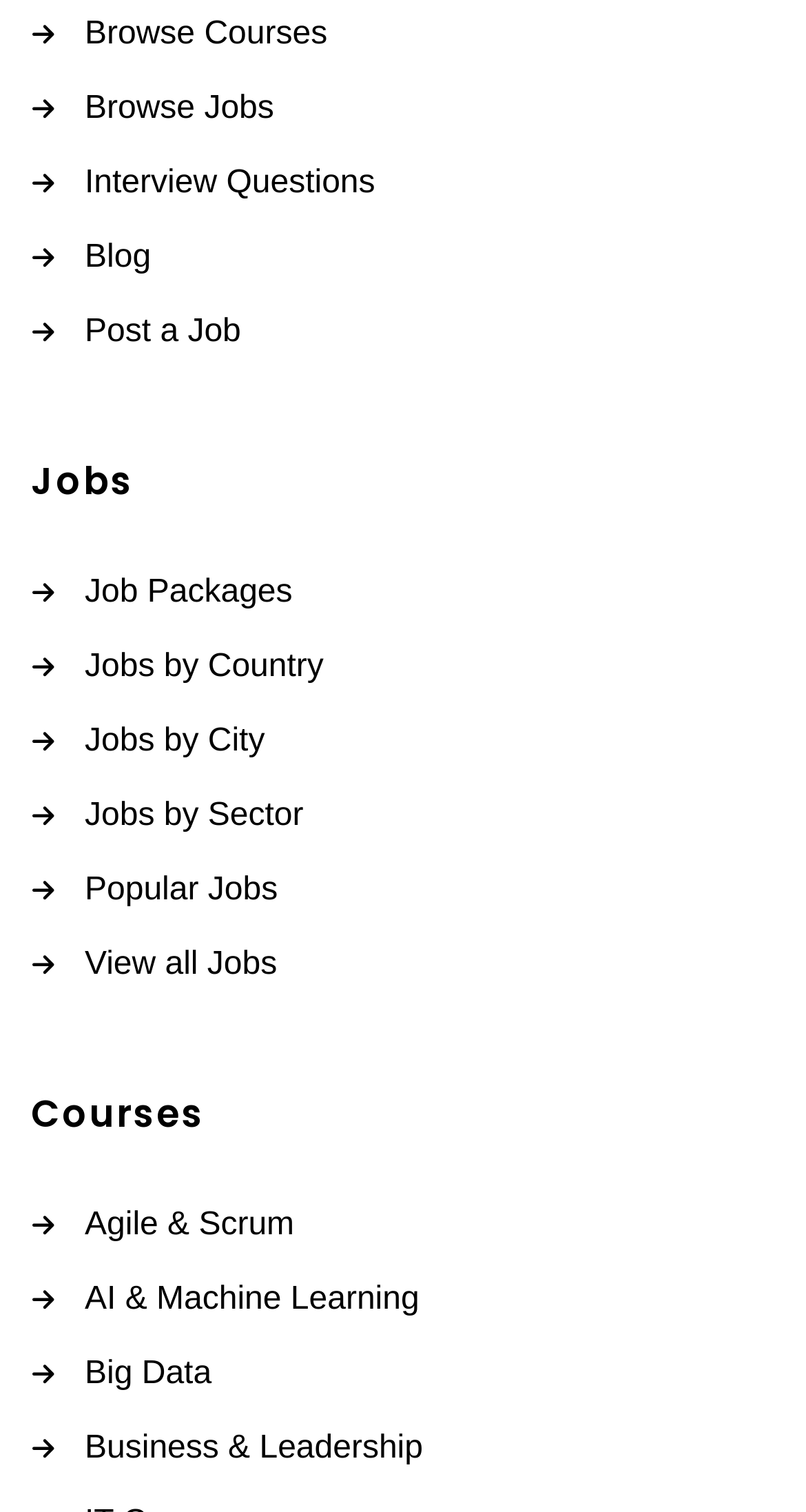What is the first job category?
Please answer the question with a single word or phrase, referencing the image.

Job Packages